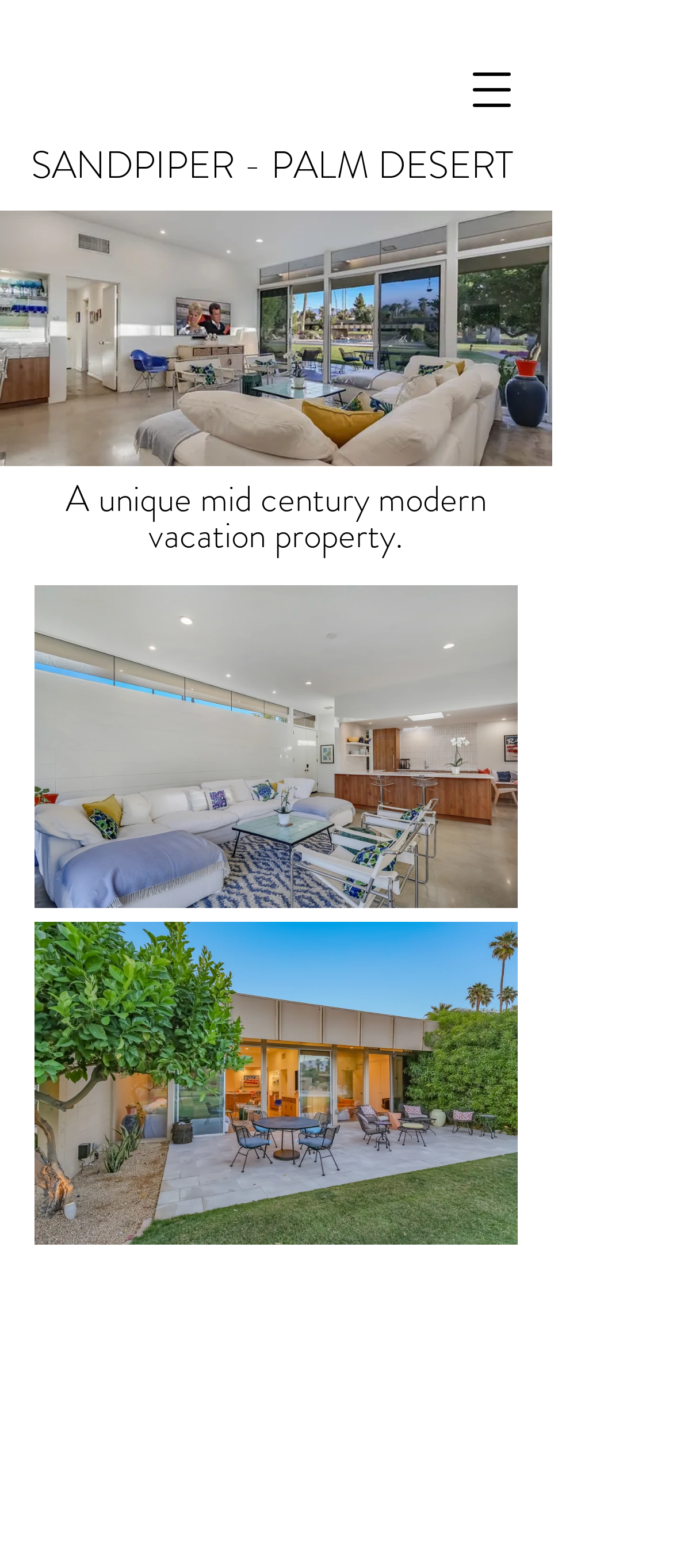Please provide a comprehensive response to the question below by analyzing the image: 
What is the purpose of the button 'Open navigation menu'?

The button 'Open navigation menu' has a popup dialog, which suggests that its purpose is to open a navigation menu when clicked.